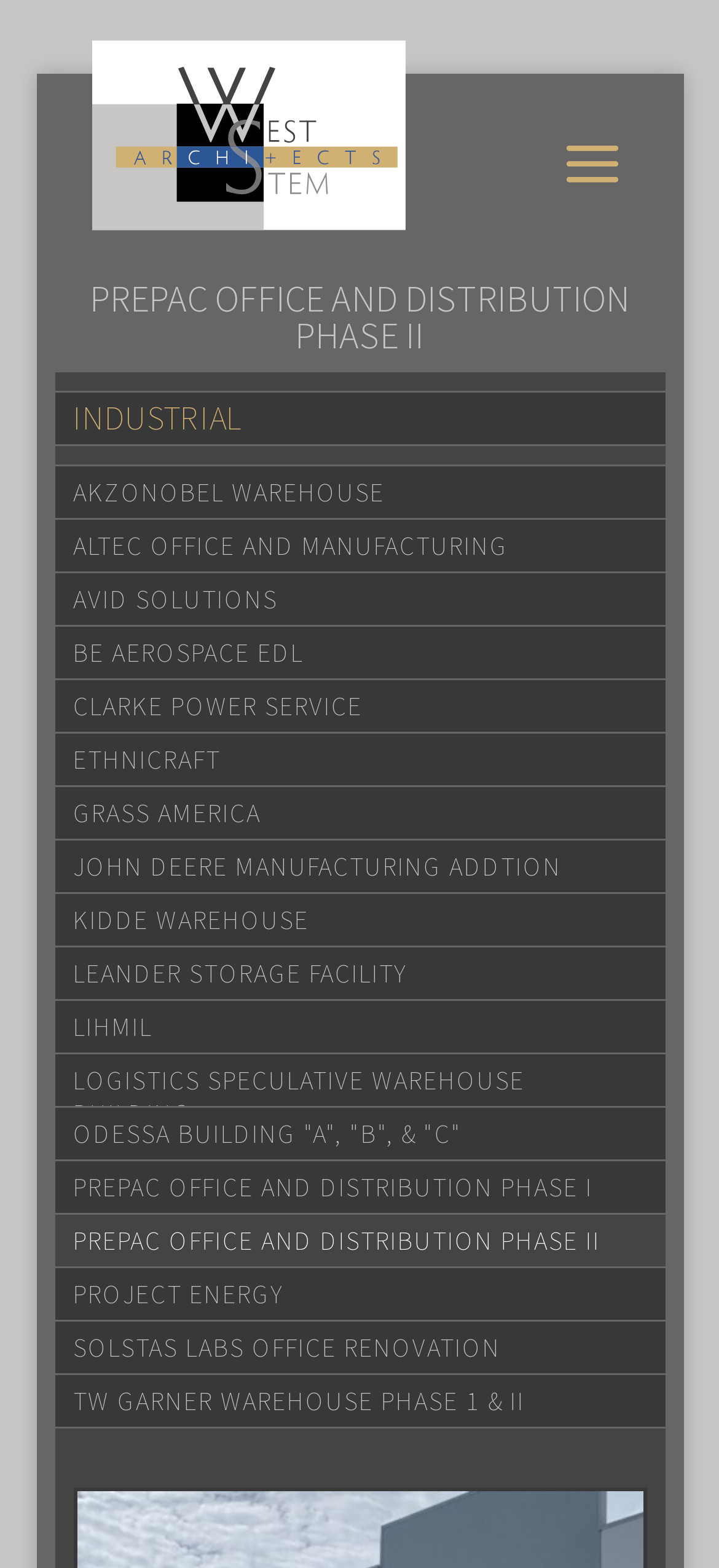Show me the bounding box coordinates of the clickable region to achieve the task as per the instruction: "View PREPAC OFFICE AND DISTRIBUTION PHASE II project".

[0.076, 0.774, 0.924, 0.809]